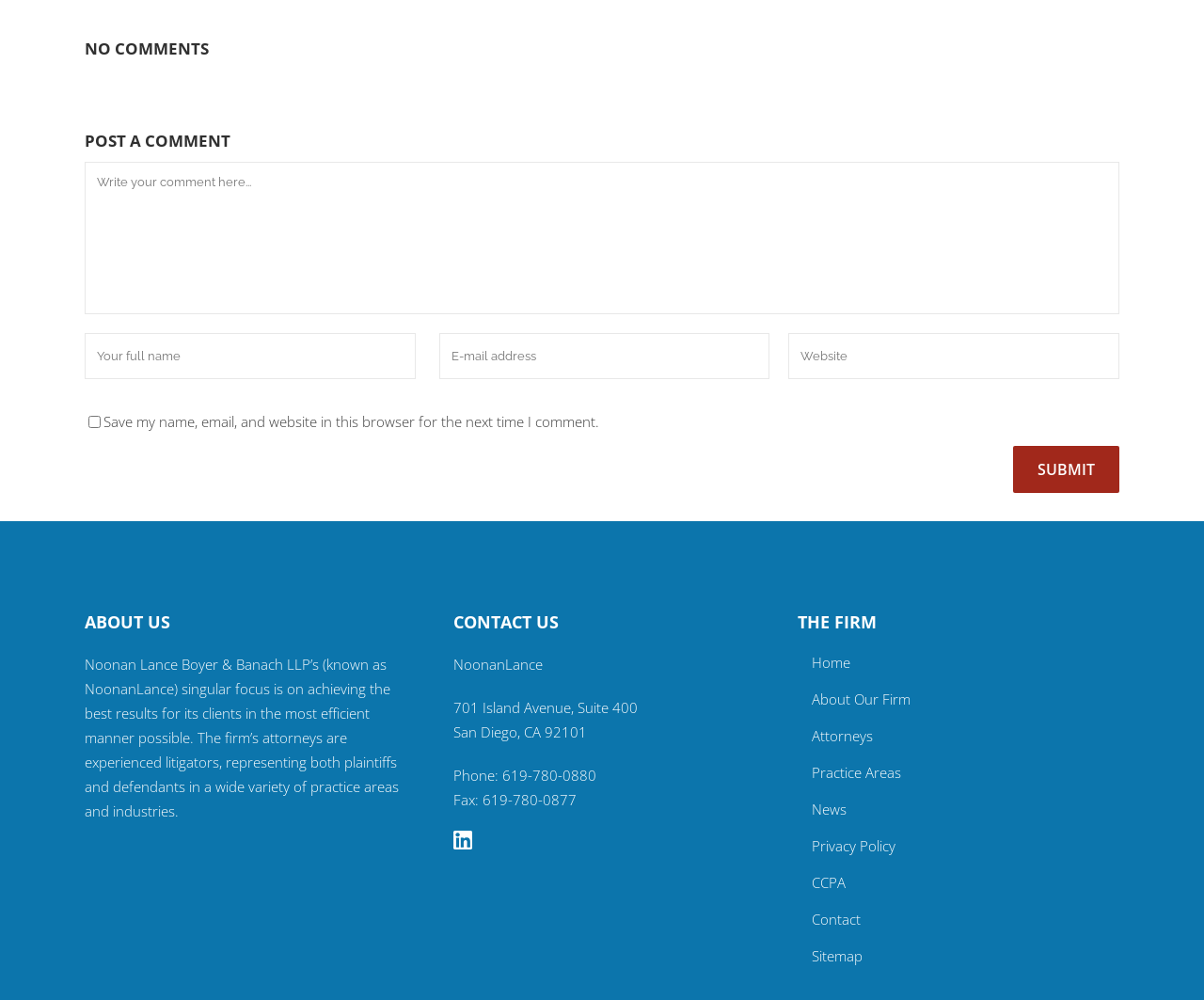Specify the bounding box coordinates of the area to click in order to execute this command: 'Go to the Home page'. The coordinates should consist of four float numbers ranging from 0 to 1, and should be formatted as [left, top, right, bottom].

[0.674, 0.652, 0.93, 0.673]